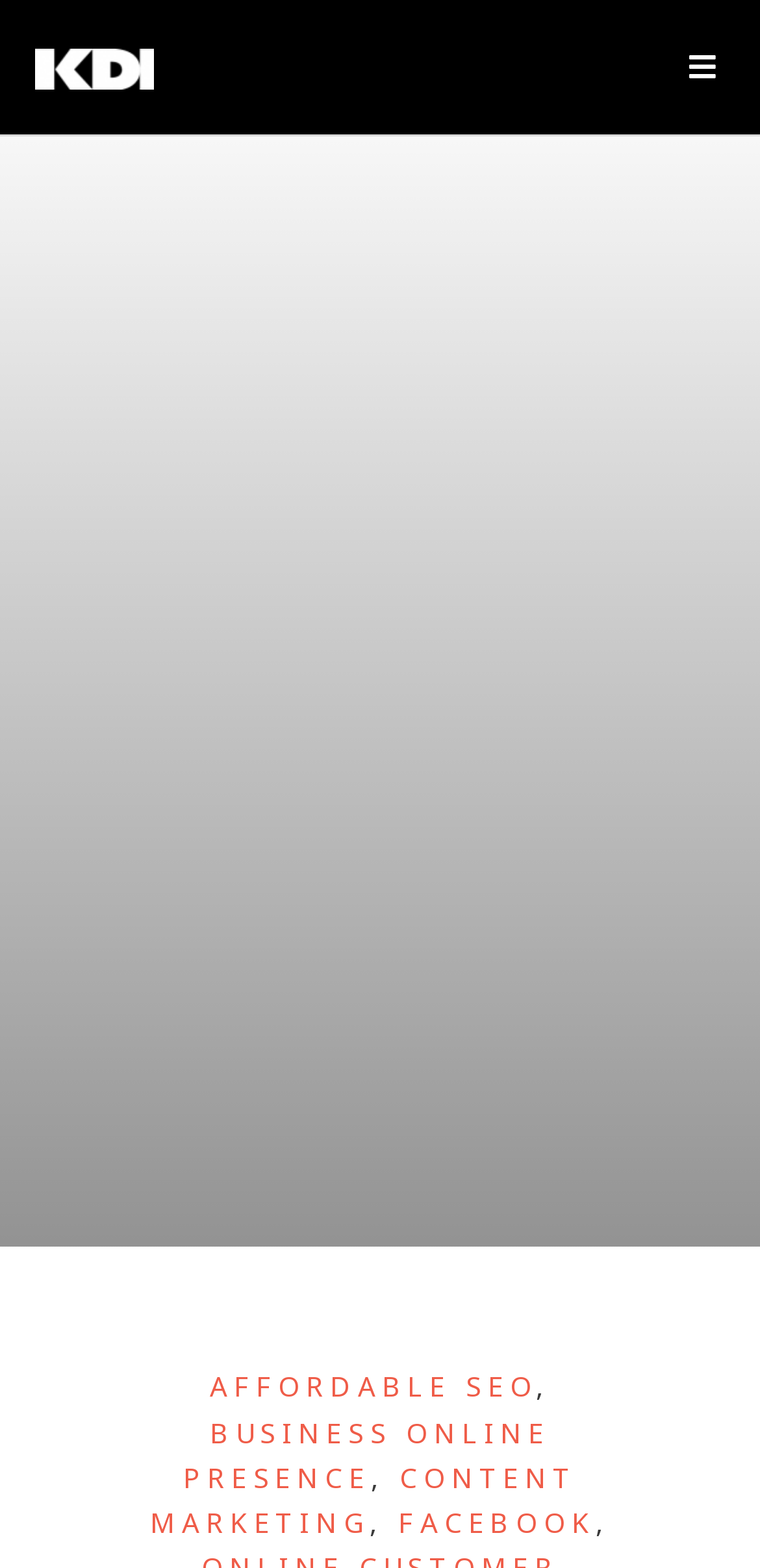Can you determine the main header of this webpage?

WHY MARKETING DOESN’T WORK WITHOUT CUSTOMER SERVICE (AND WHAT TO DO ABOUT IT!)